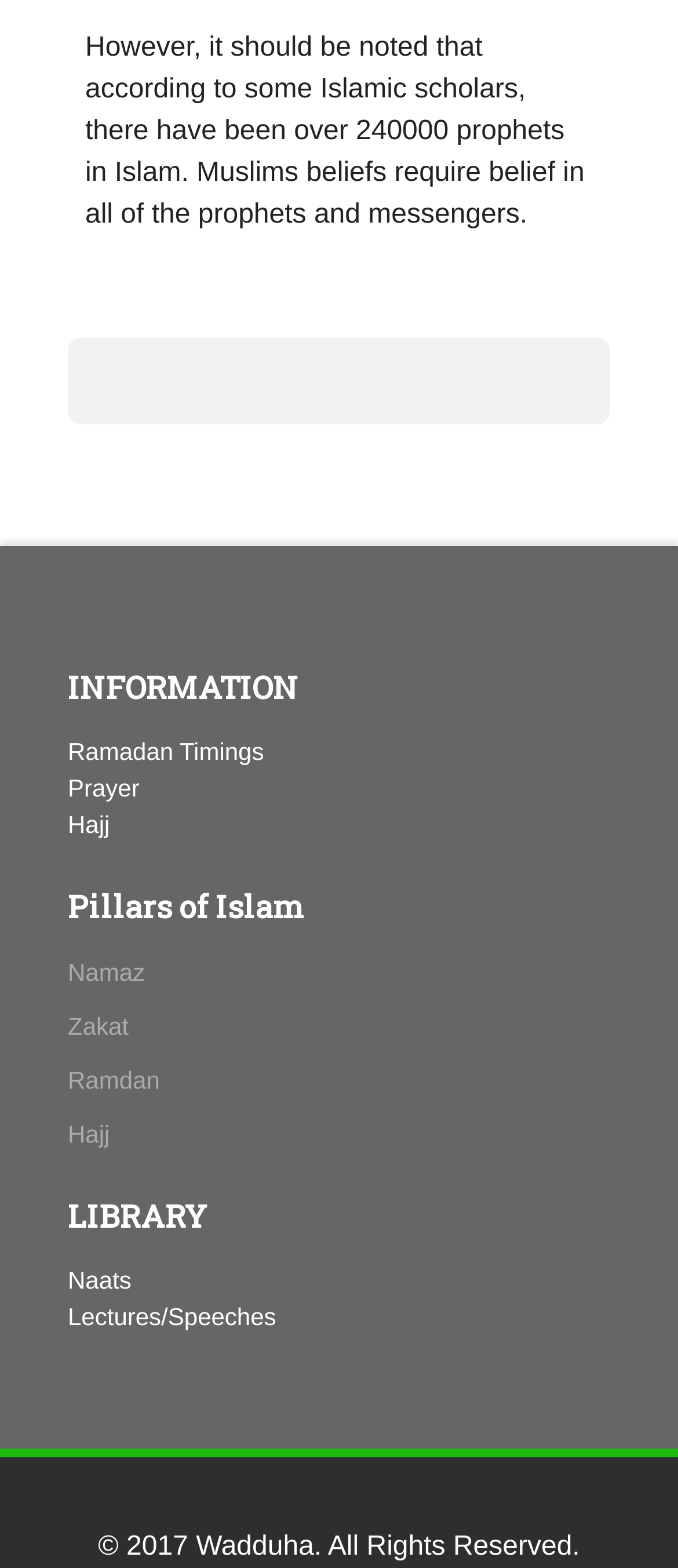Specify the bounding box coordinates of the element's area that should be clicked to execute the given instruction: "View Prayer information". The coordinates should be four float numbers between 0 and 1, i.e., [left, top, right, bottom].

[0.1, 0.494, 0.206, 0.512]